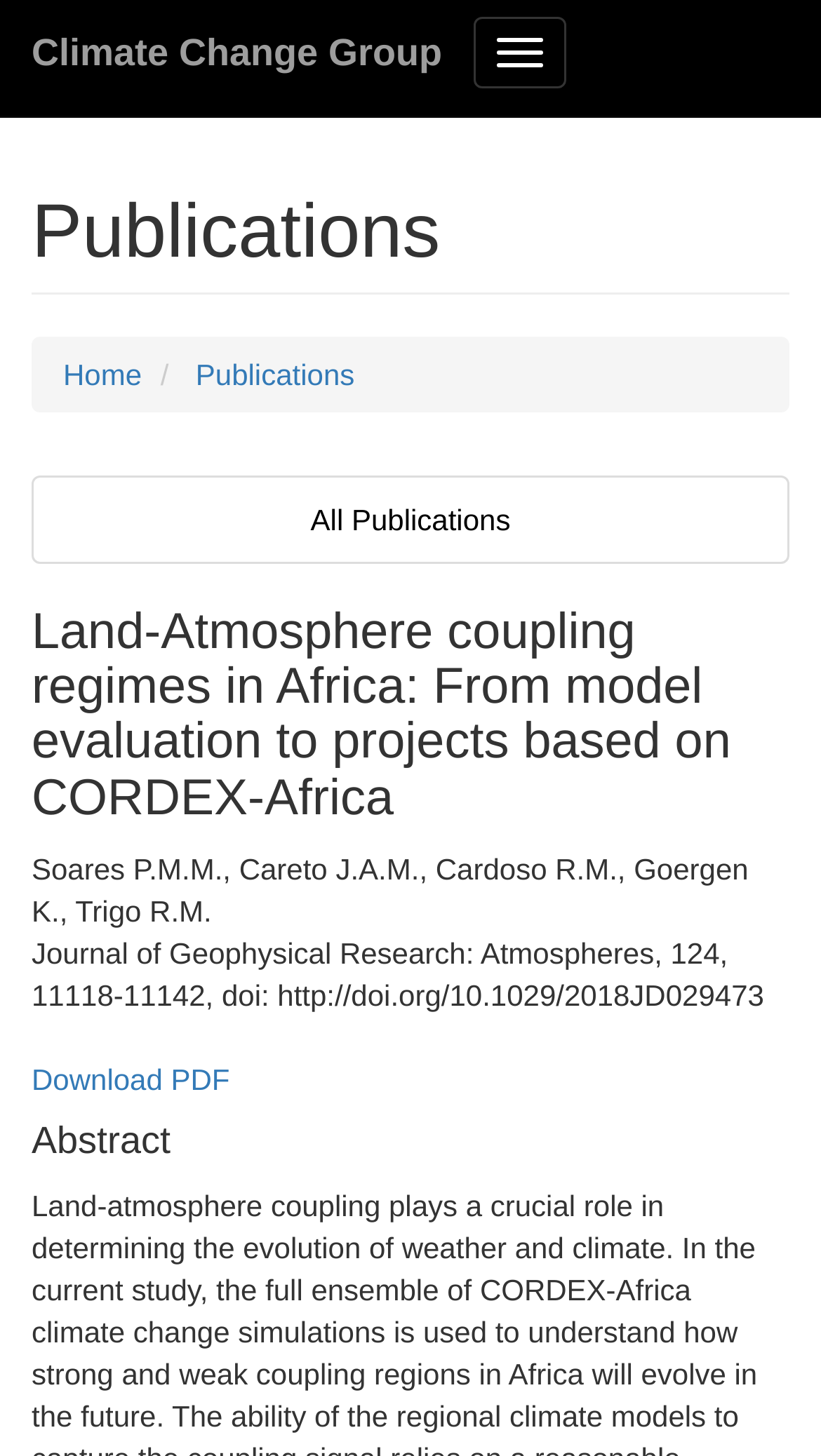Given the element description, predict the bounding box coordinates in the format (top-left x, top-left y, bottom-right x, bottom-right y). Make sure all values are between 0 and 1. Here is the element description: Climate Change Group

[0.0, 0.0, 0.577, 0.072]